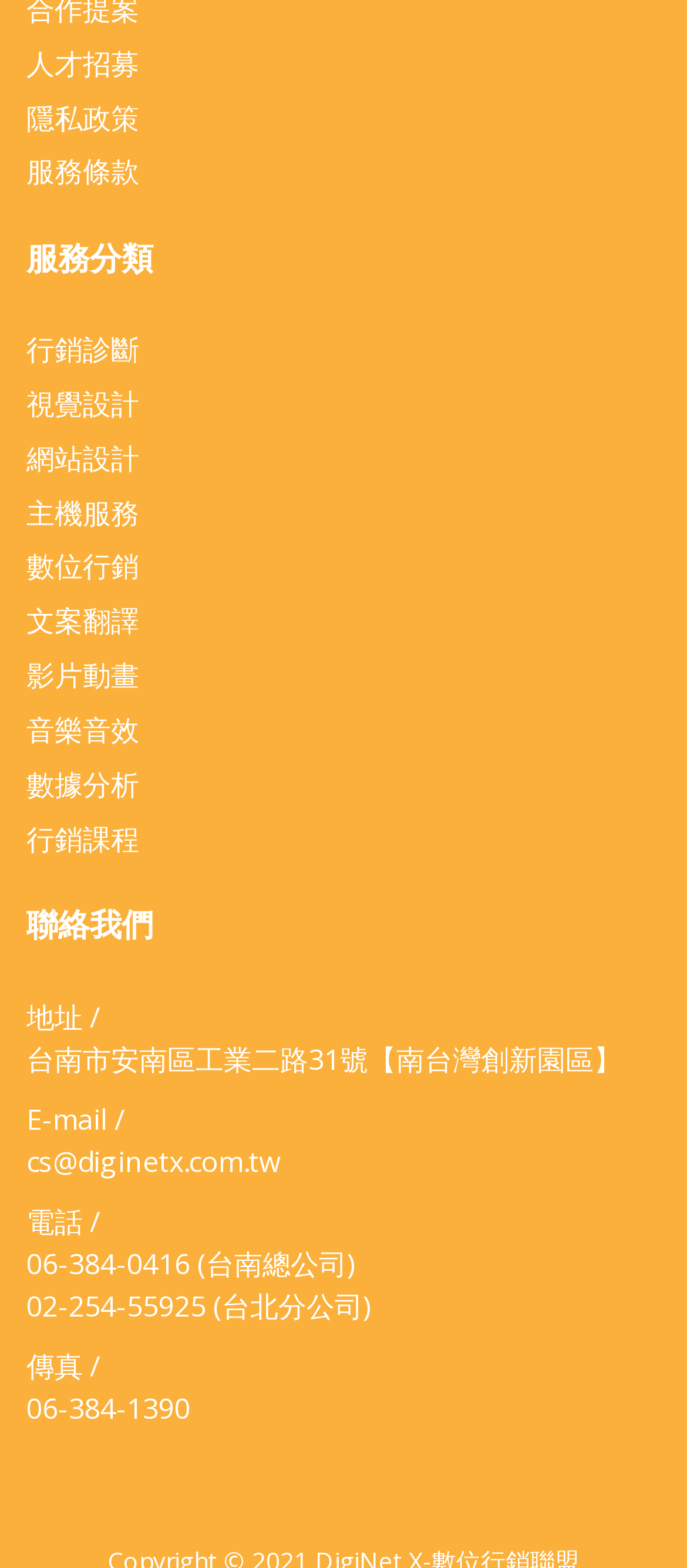What is the company's fax number?
Refer to the image and give a detailed answer to the query.

I found the fax number by looking at the '聯絡我們' section, where it says '傳真 /' followed by the text '06-384-1390'.